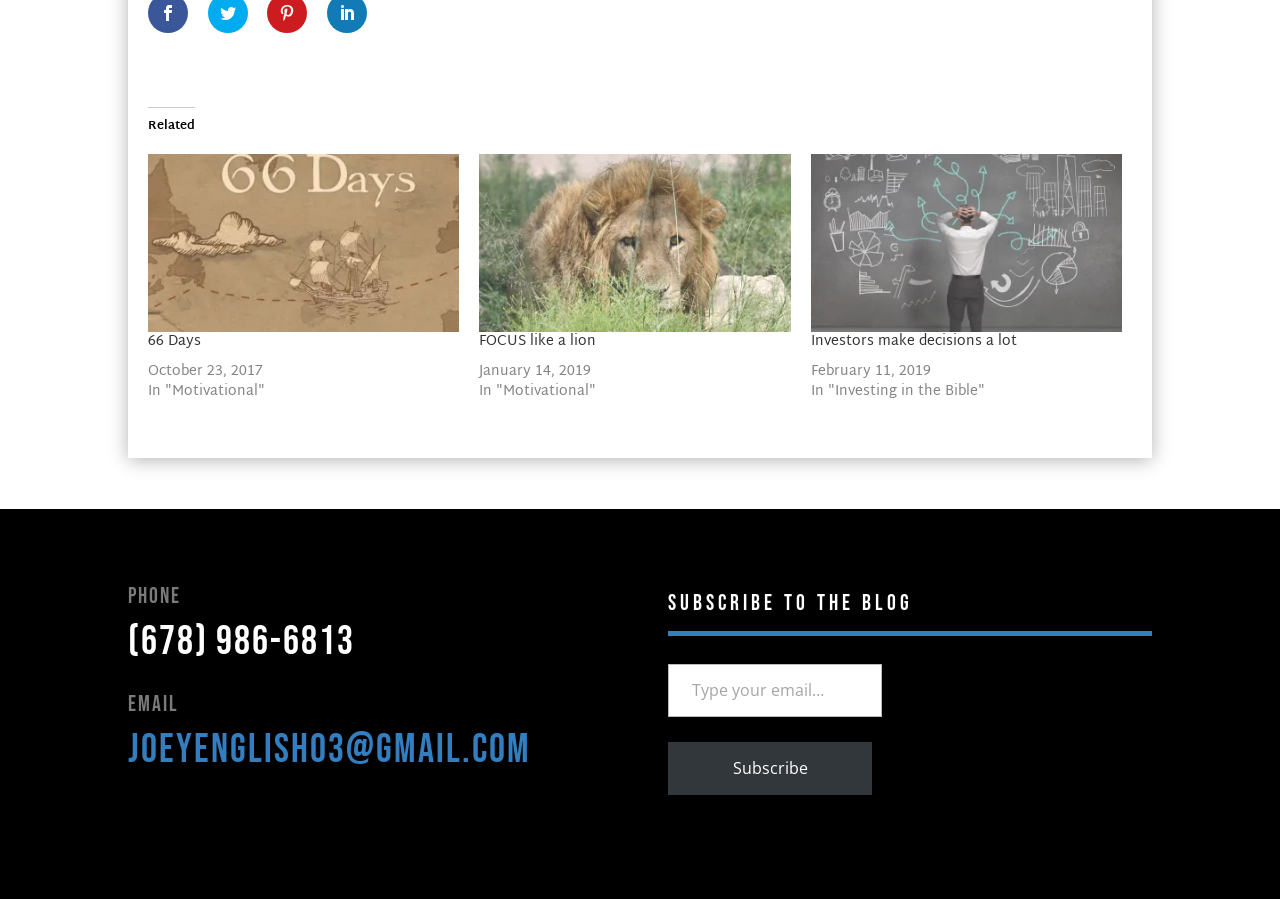Extract the bounding box coordinates for the UI element described by the text: "parent_node: 66 Days title="66 Days"". The coordinates should be in the form of [left, top, right, bottom] with values between 0 and 1.

[0.116, 0.172, 0.359, 0.37]